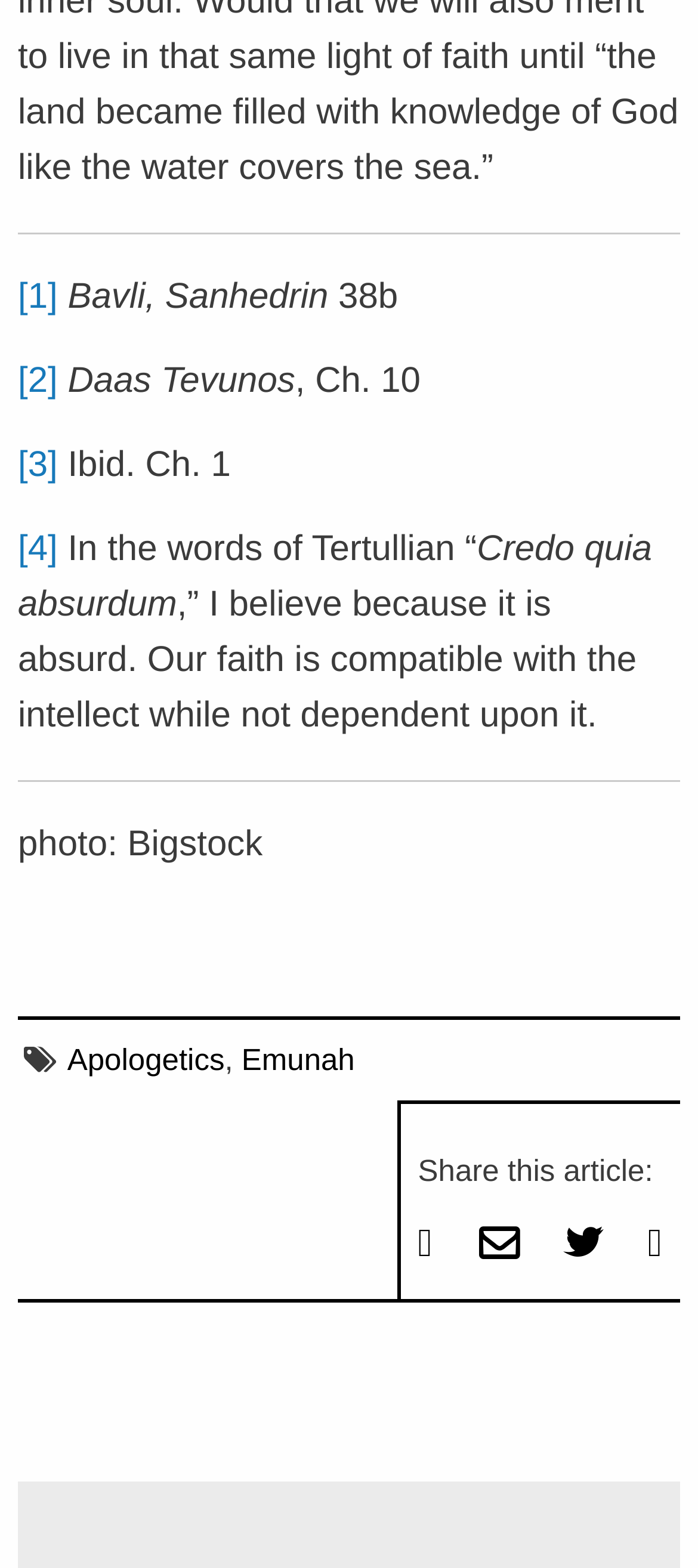Answer with a single word or phrase: 
How many static text elements are there in the webpage?

7